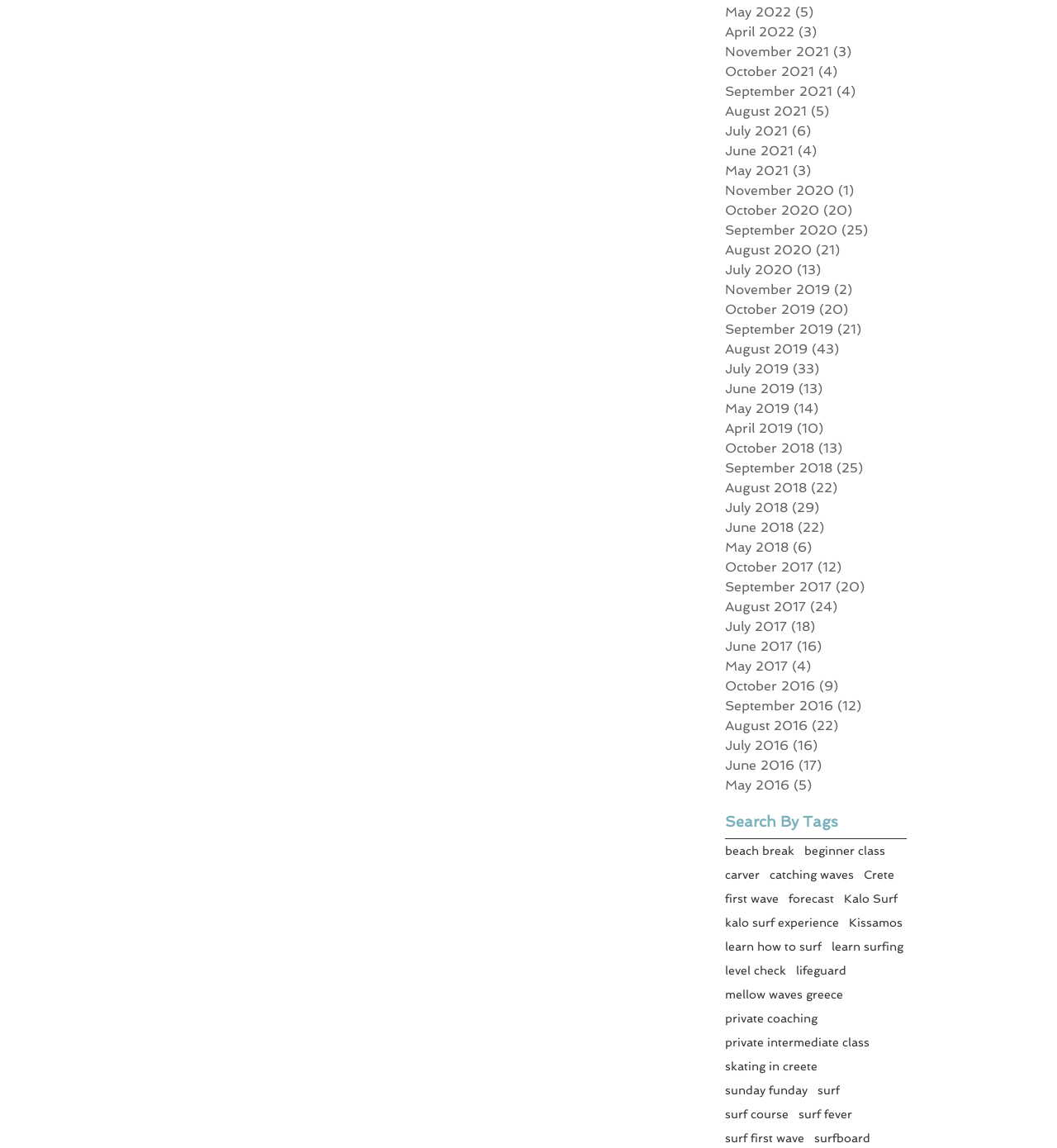Identify the bounding box of the UI element that matches this description: "surf first wave".

[0.686, 0.986, 0.761, 0.998]